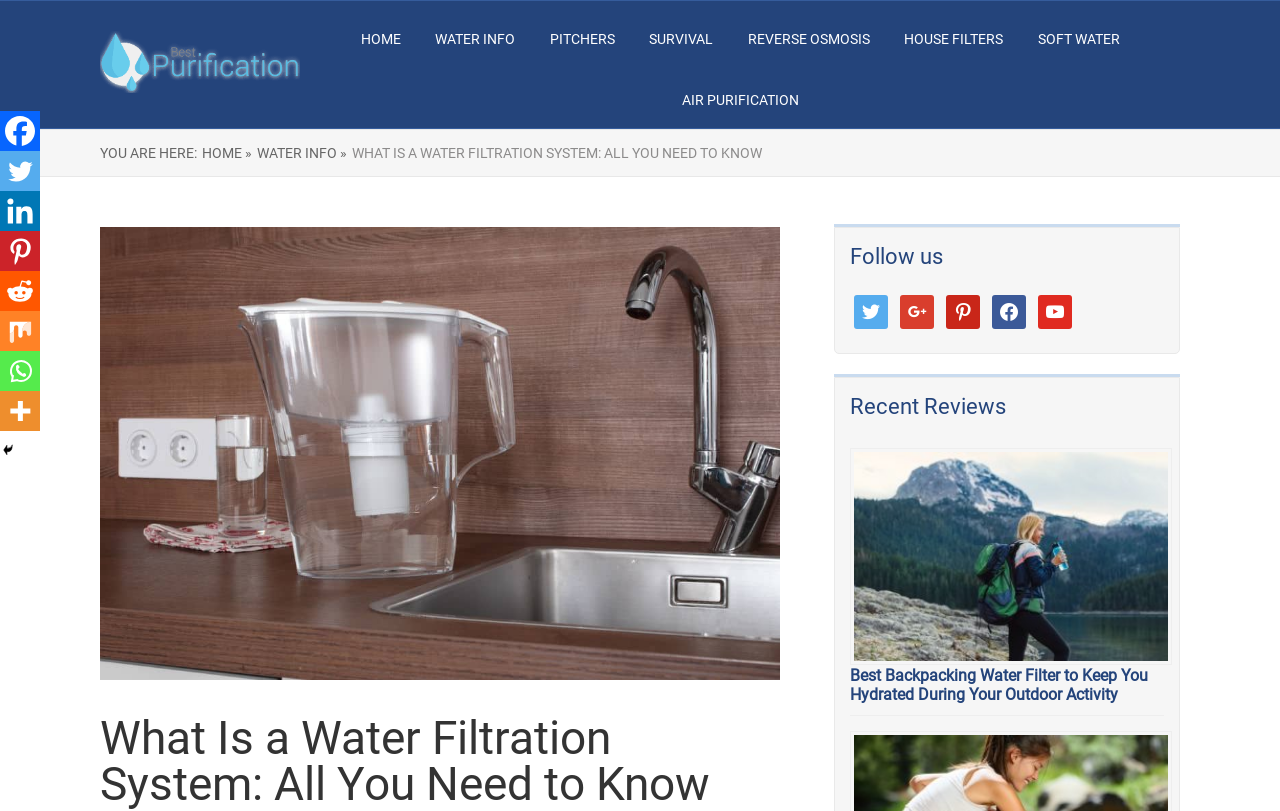How many social media links are there in the footer?
Using the visual information, respond with a single word or phrase.

9